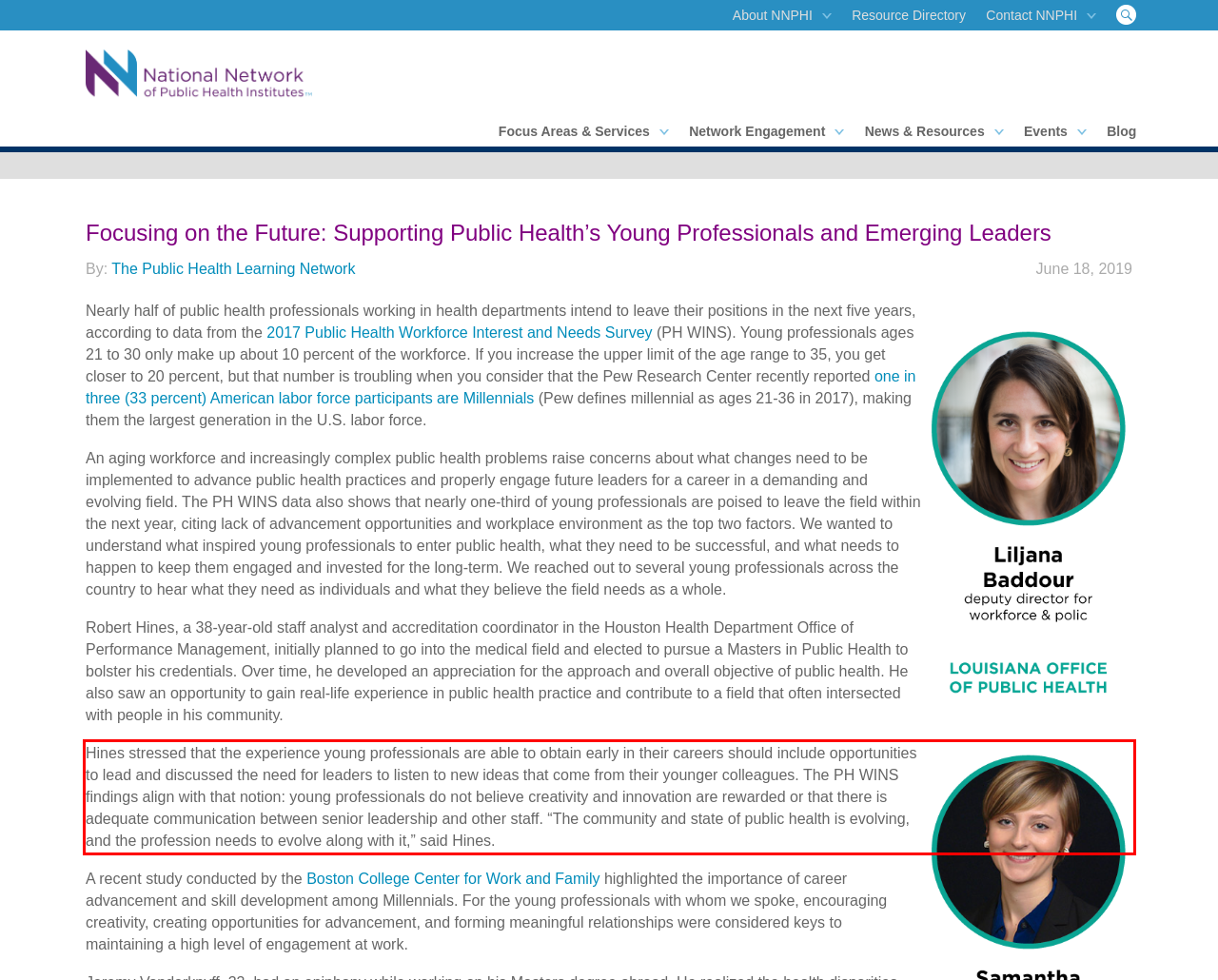Please recognize and transcribe the text located inside the red bounding box in the webpage image.

Hines stressed that the experience young professionals are able to obtain early in their careers should include opportunities to lead and discussed the need for leaders to listen to new ideas that come from their younger colleagues. The PH WINS findings align with that notion: young professionals do not believe creativity and innovation are rewarded or that there is adequate communication between senior leadership and other staff. “The community and state of public health is evolving, and the profession needs to evolve along with it,” said Hines.